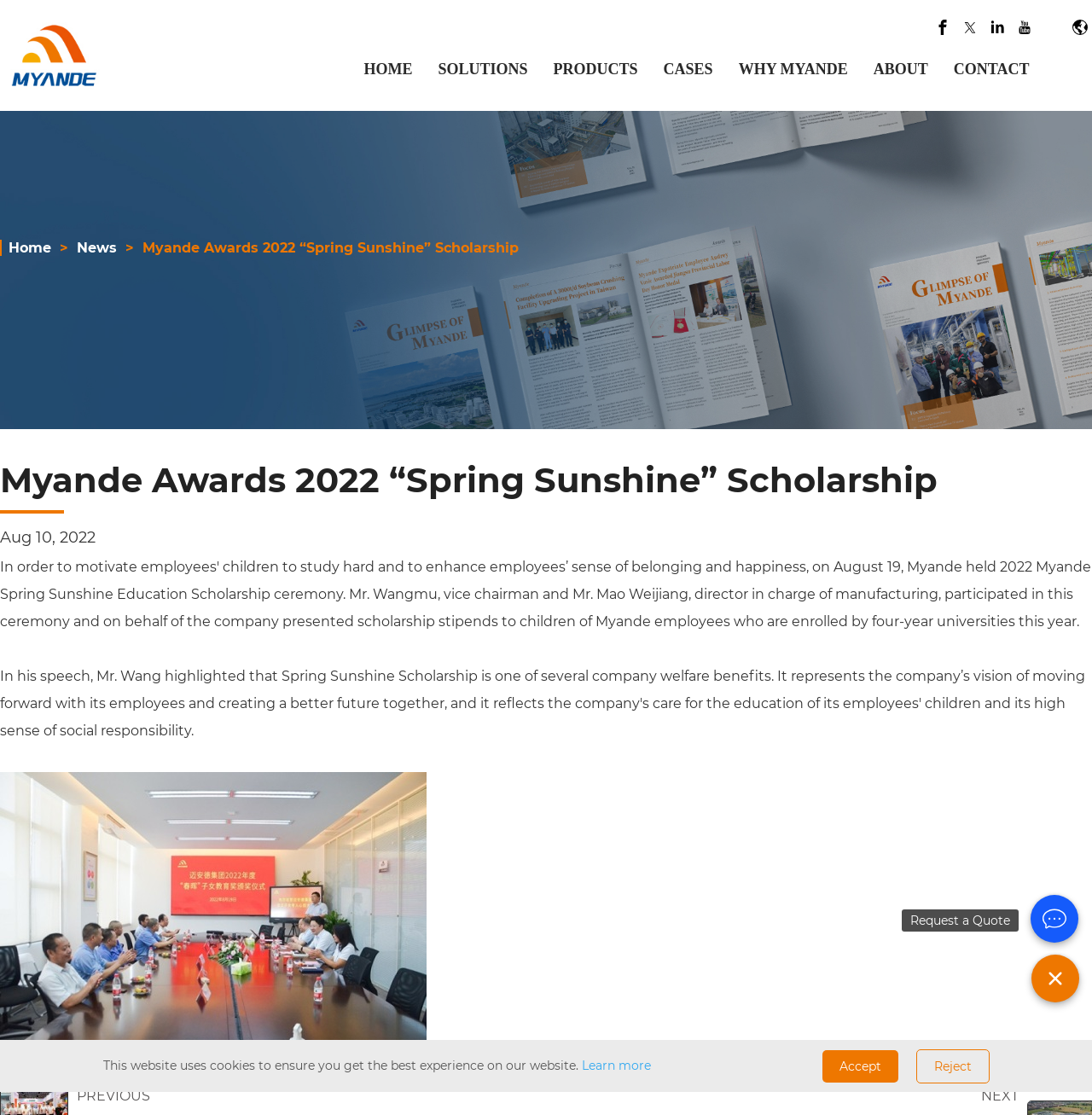Please find the bounding box coordinates of the element that you should click to achieve the following instruction: "View the Myande Awards 2022 “Spring Sunshine” Scholarship image". The coordinates should be presented as four float numbers between 0 and 1: [left, top, right, bottom].

[0.0, 0.692, 0.391, 0.947]